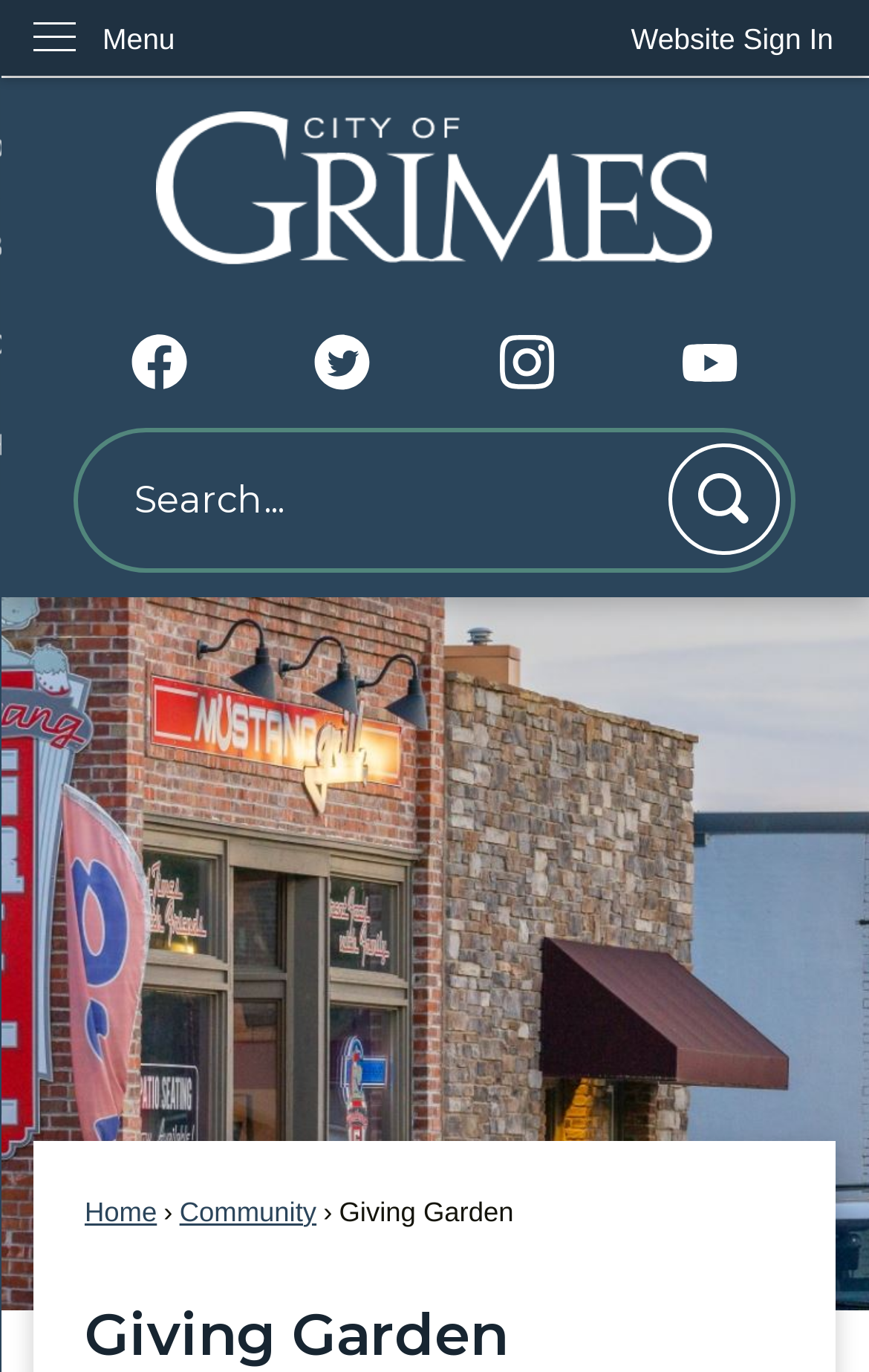Identify the bounding box coordinates of the clickable section necessary to follow the following instruction: "check July 2018". The coordinates should be presented as four float numbers from 0 to 1, i.e., [left, top, right, bottom].

None